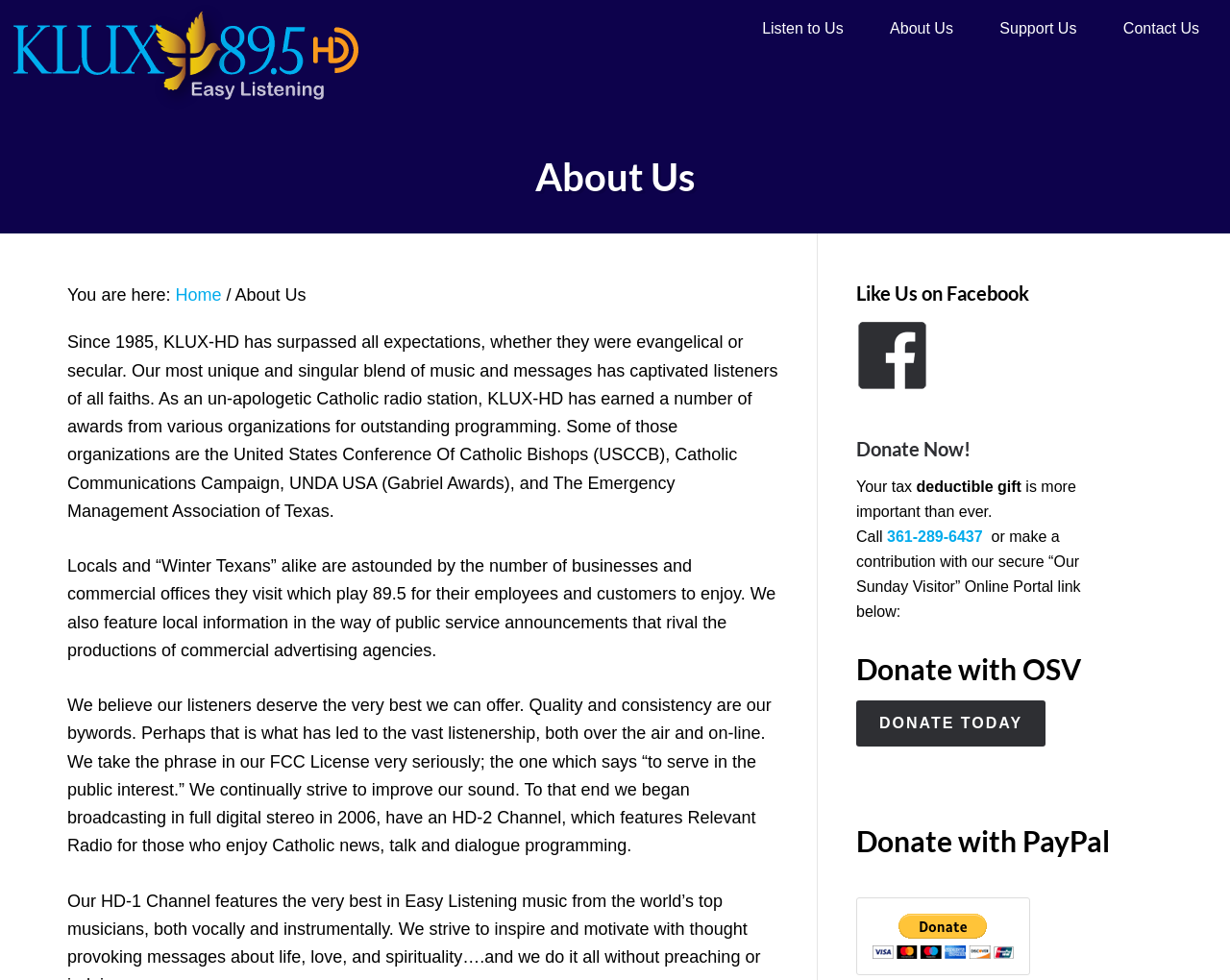Please identify the bounding box coordinates of the clickable area that will fulfill the following instruction: "Click the 'Support Us' link". The coordinates should be in the format of four float numbers between 0 and 1, i.e., [left, top, right, bottom].

[0.796, 0.0, 0.893, 0.059]